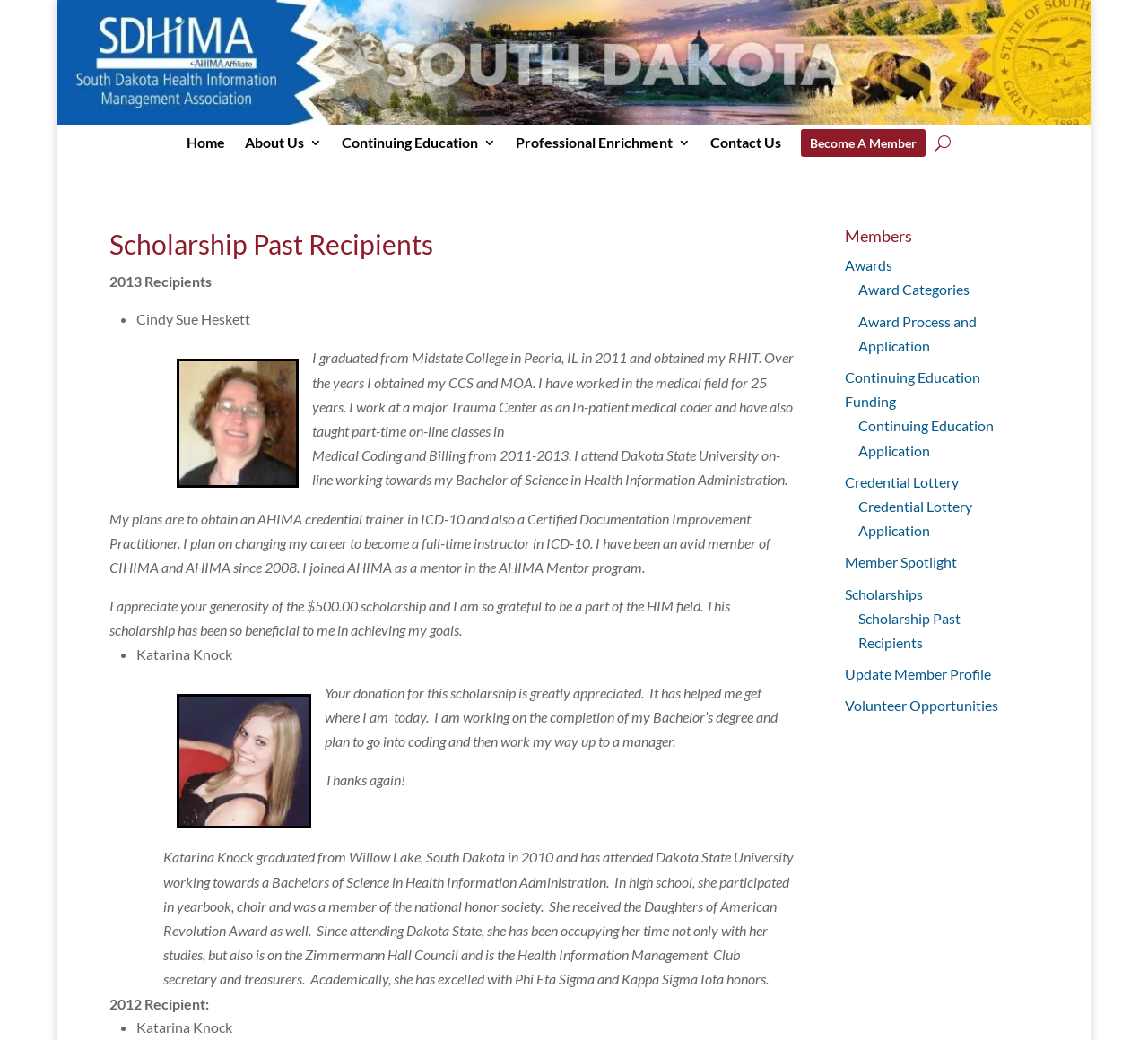Locate the bounding box coordinates of the element's region that should be clicked to carry out the following instruction: "Enter your email for newsletter subscription". The coordinates need to be four float numbers between 0 and 1, i.e., [left, top, right, bottom].

None